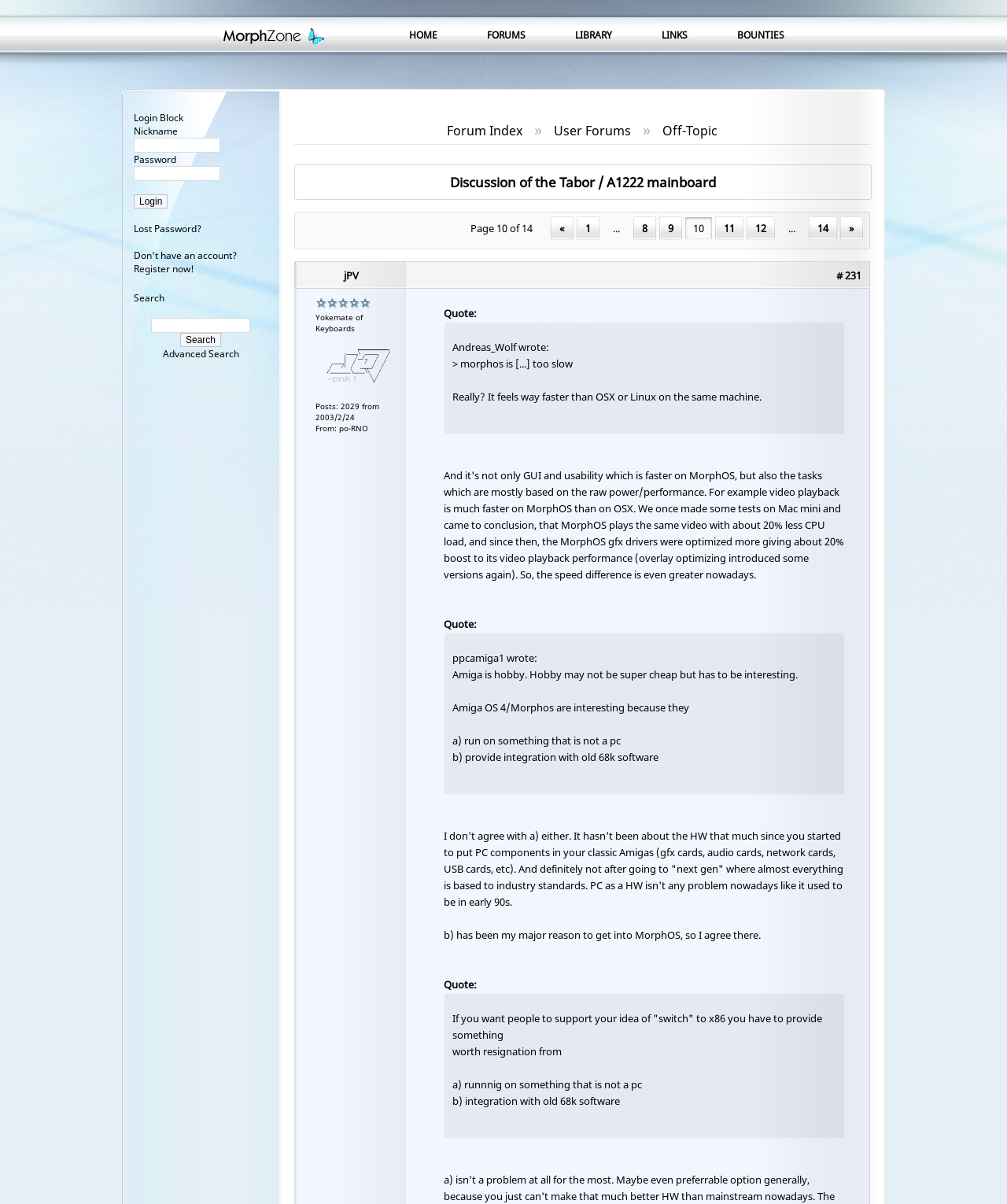Locate the bounding box coordinates of the segment that needs to be clicked to meet this instruction: "Search for something".

[0.15, 0.264, 0.248, 0.276]